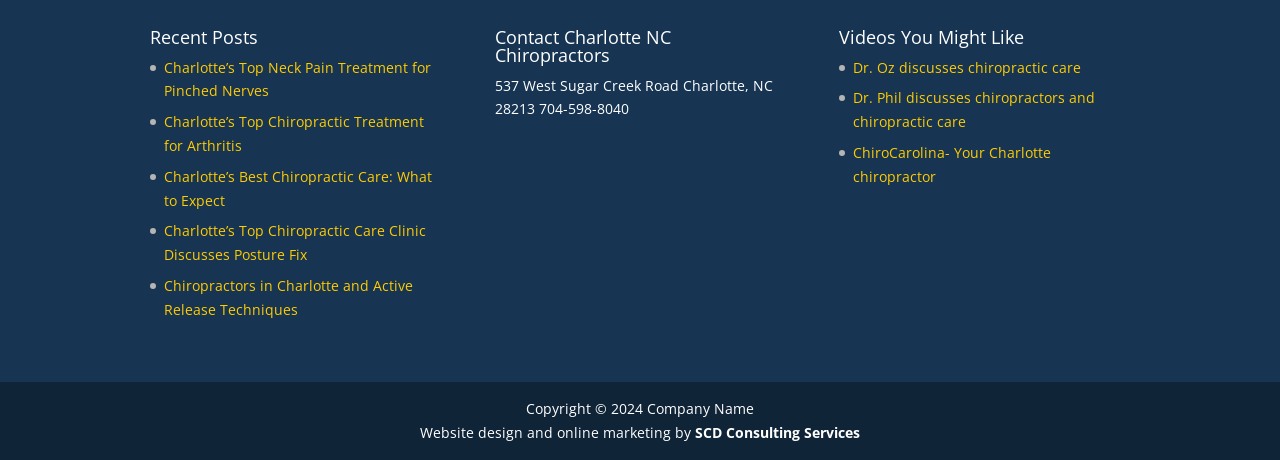Determine the bounding box coordinates of the region I should click to achieve the following instruction: "Read about Charlotte’s Top Neck Pain Treatment for Pinched Nerves". Ensure the bounding box coordinates are four float numbers between 0 and 1, i.e., [left, top, right, bottom].

[0.128, 0.125, 0.337, 0.218]